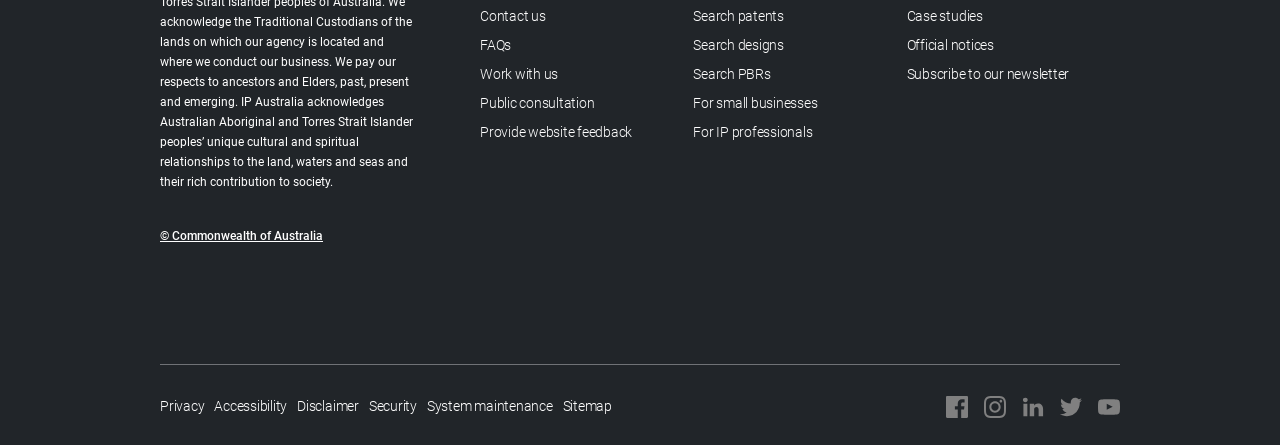Identify the coordinates of the bounding box for the element that must be clicked to accomplish the instruction: "Search for patents".

[0.542, 0.017, 0.628, 0.053]